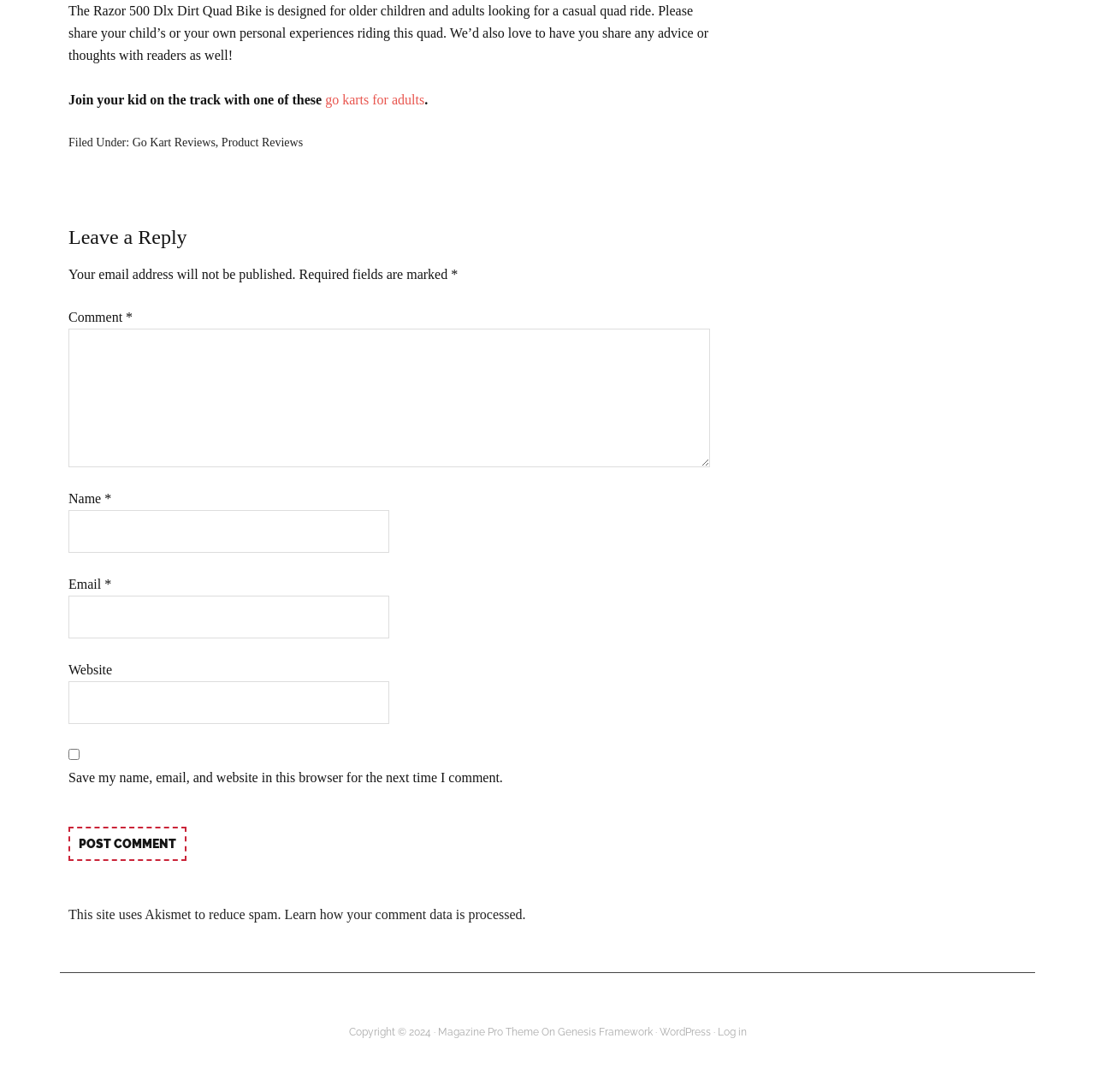Identify the bounding box coordinates of the section that should be clicked to achieve the task described: "Leave a comment".

[0.062, 0.206, 0.648, 0.229]